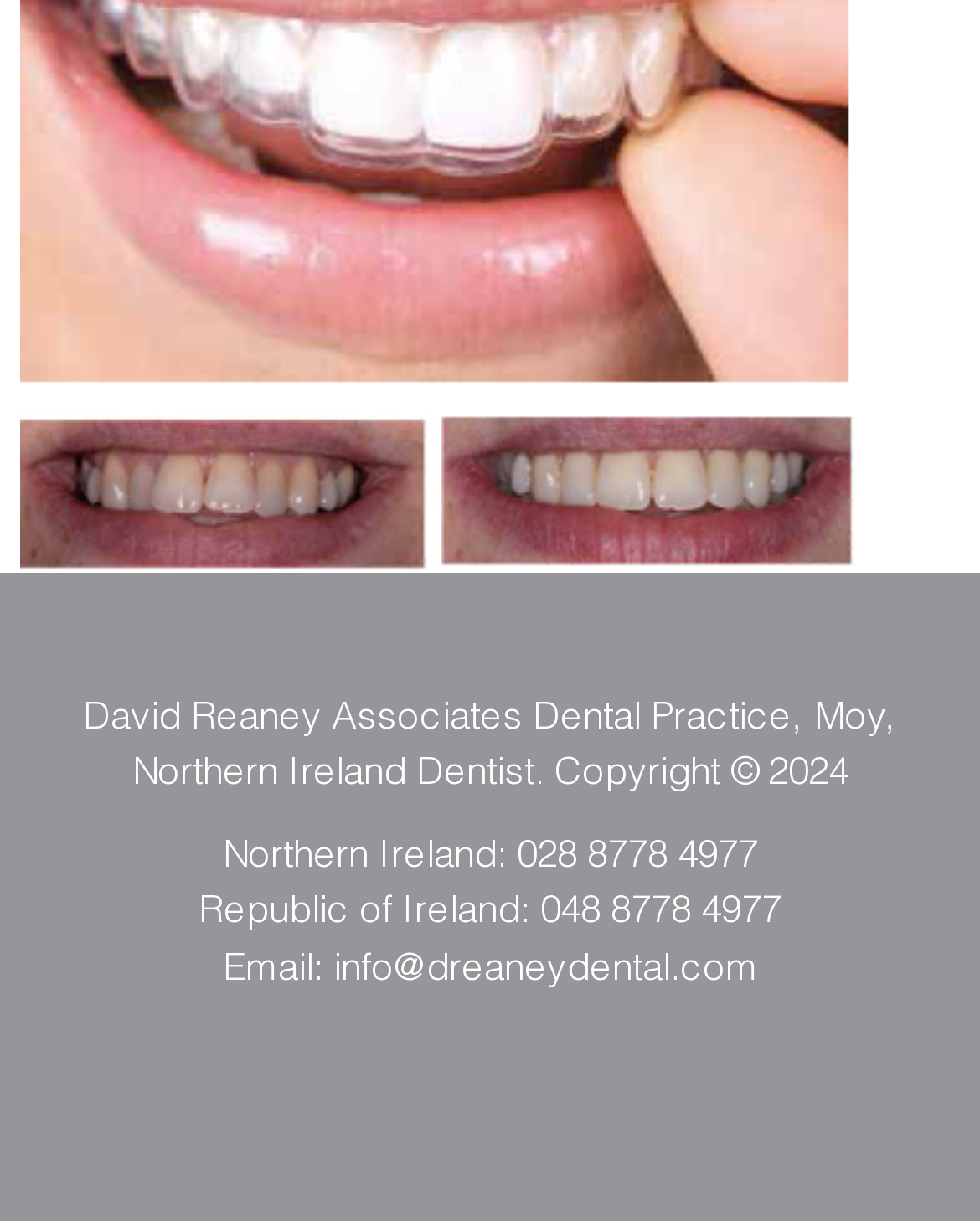In which region is the dental practice located?
Provide a comprehensive and detailed answer to the question.

The location of the dental practice can be found in the static text element at the top of the page, which reads 'David Reaney Associates Dental Practice, Moy, Northern Ireland Dentist.'